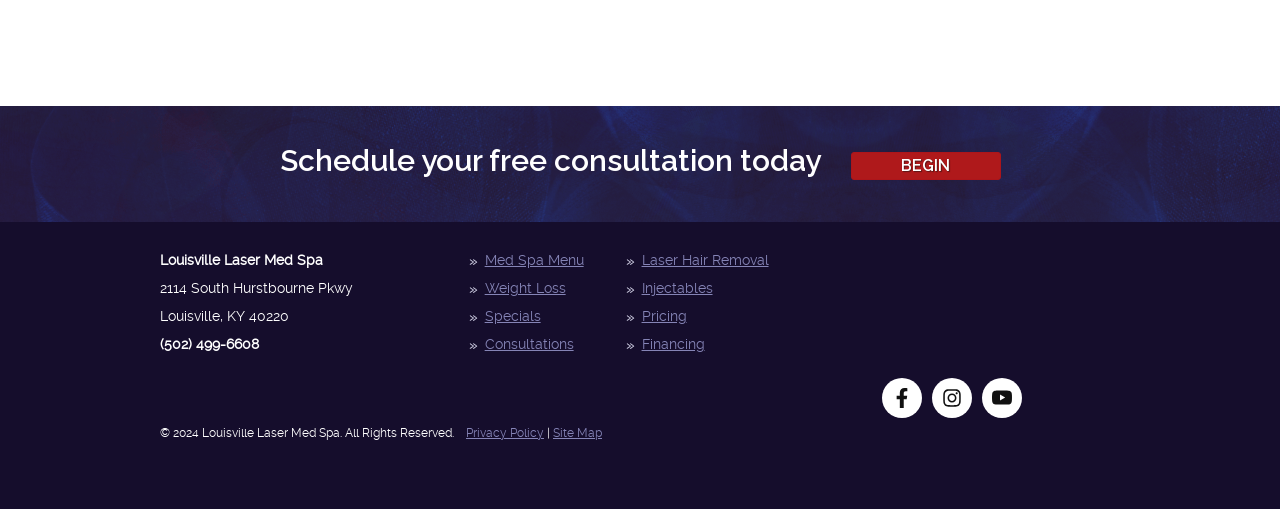Locate the UI element described by Consultations in the provided webpage screenshot. Return the bounding box coordinates in the format (top-left x, top-left y, bottom-right x, bottom-right y), ensuring all values are between 0 and 1.

[0.379, 0.648, 0.489, 0.703]